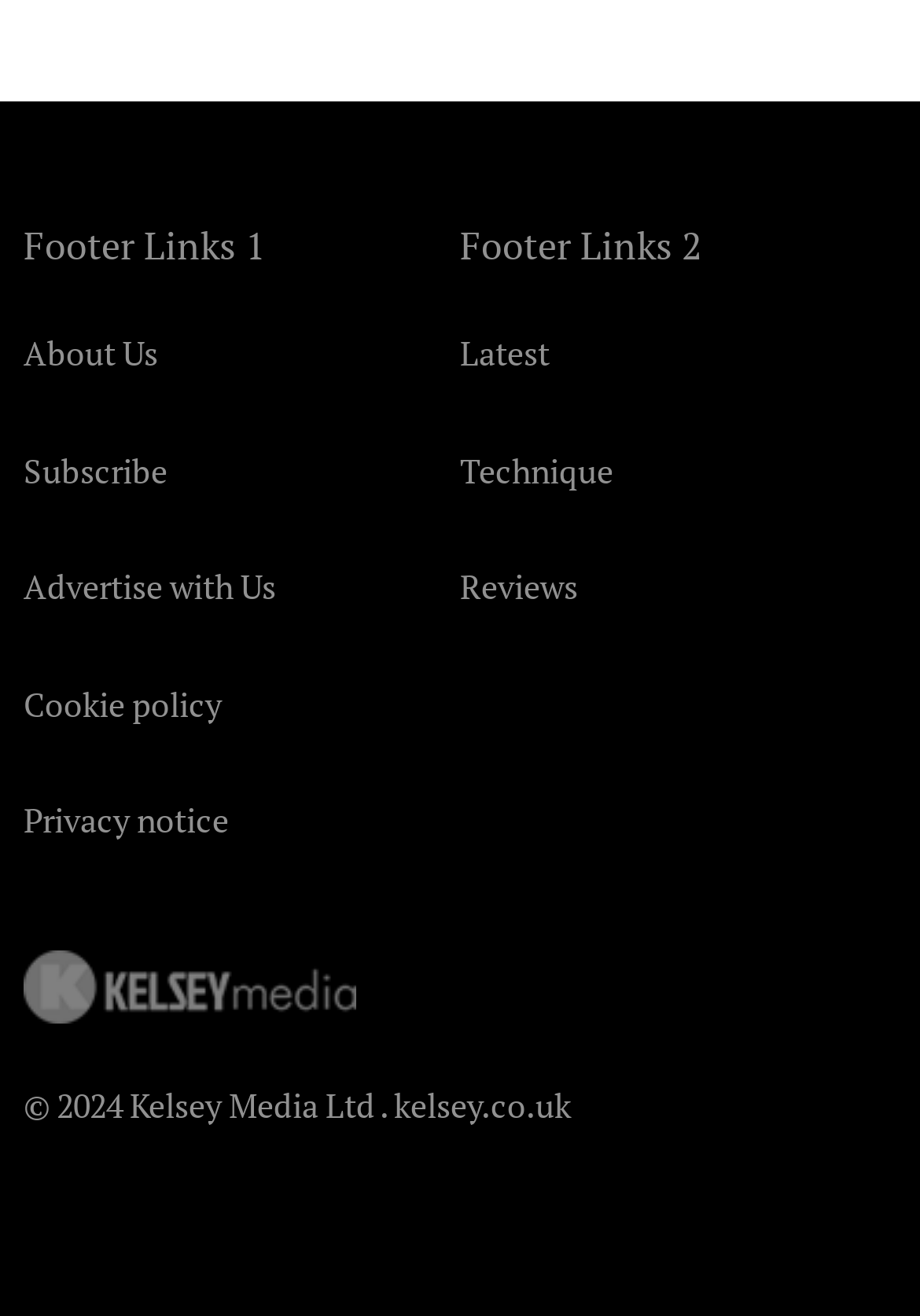Identify the bounding box coordinates of the clickable region to carry out the given instruction: "Read Cookie policy".

[0.026, 0.517, 0.241, 0.552]